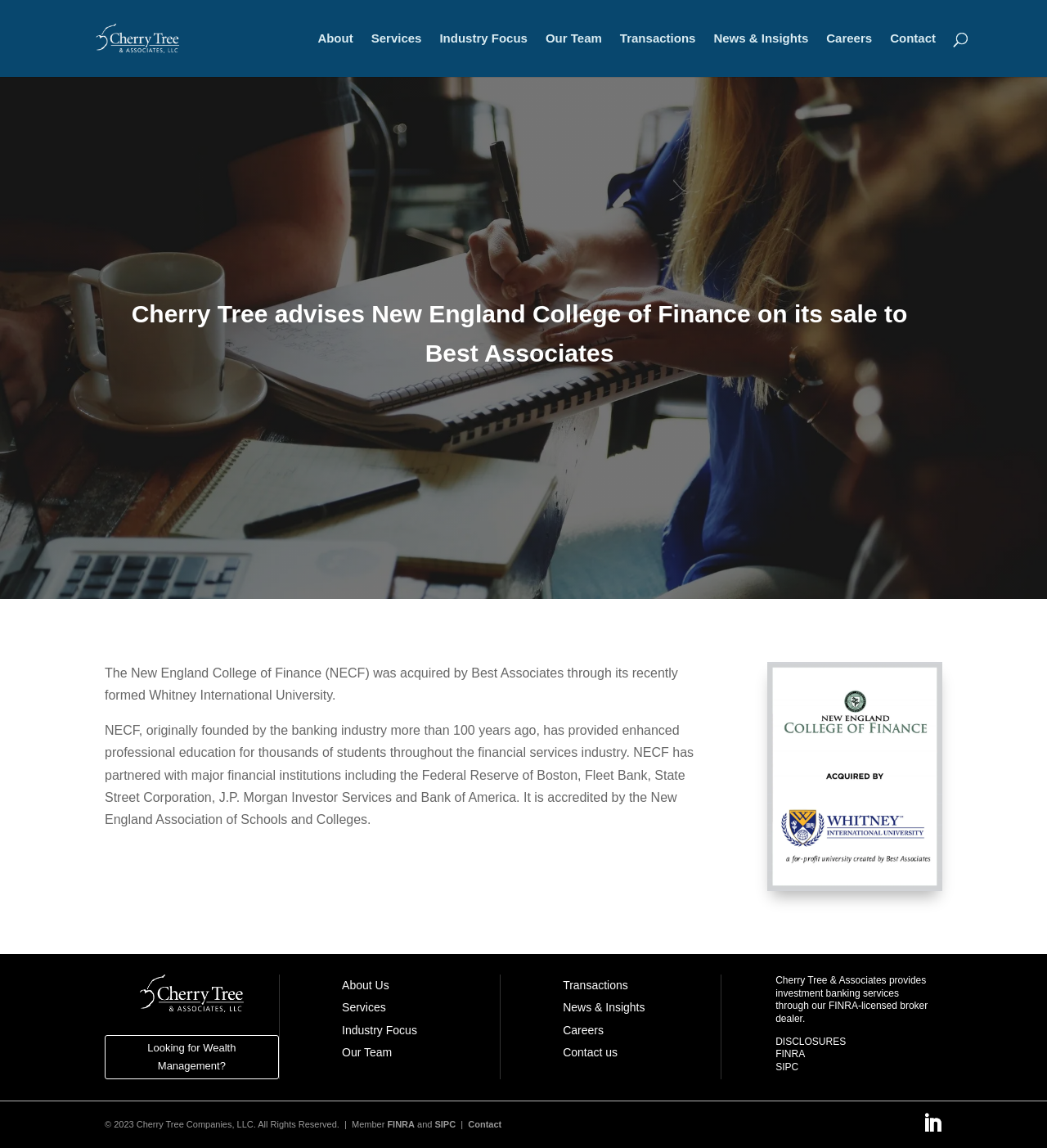Please locate and retrieve the main header text of the webpage.

Cherry Tree advises New England College of Finance on its sale to Best Associates